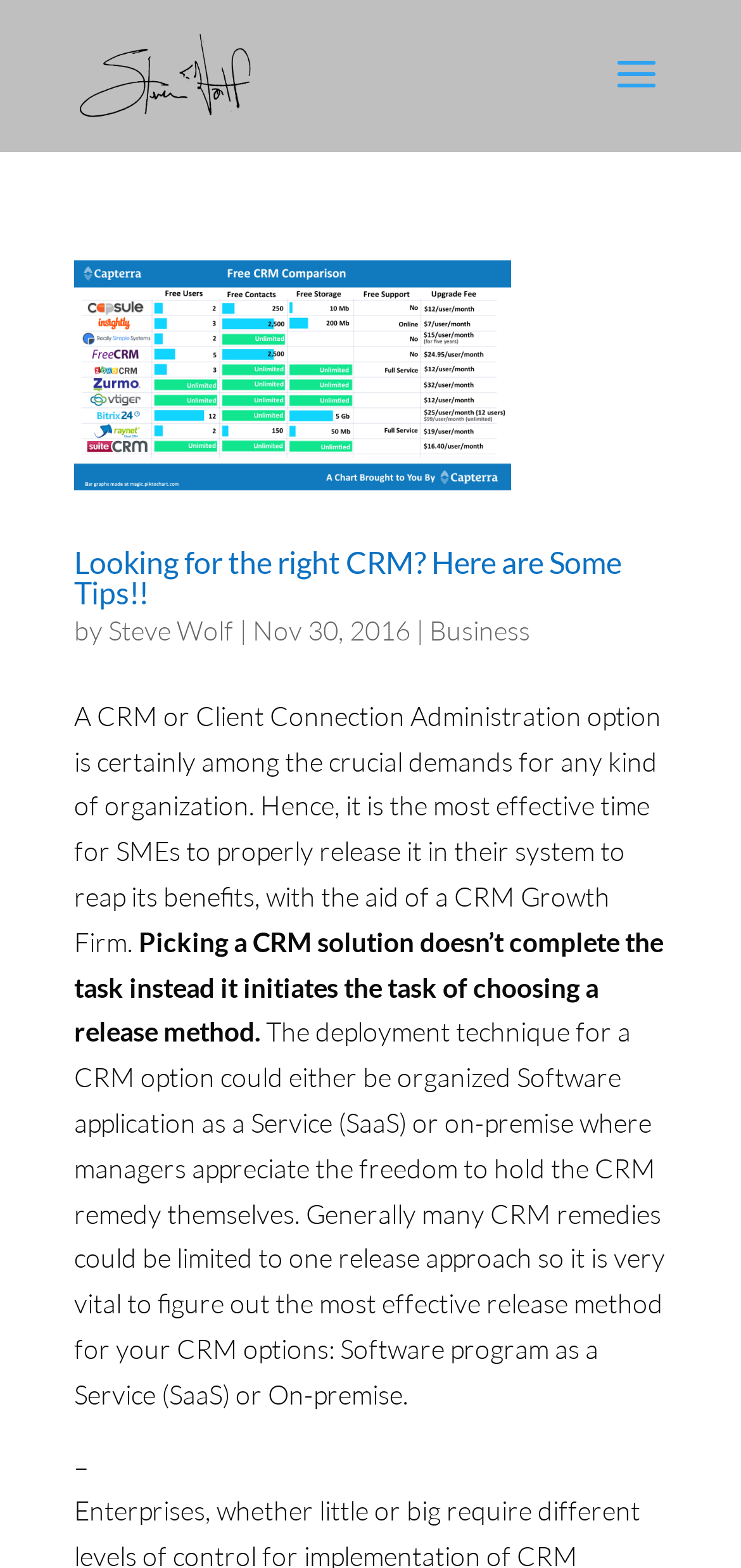Find the bounding box of the UI element described as: "Steve Wolf". The bounding box coordinates should be given as four float values between 0 and 1, i.e., [left, top, right, bottom].

[0.146, 0.392, 0.315, 0.412]